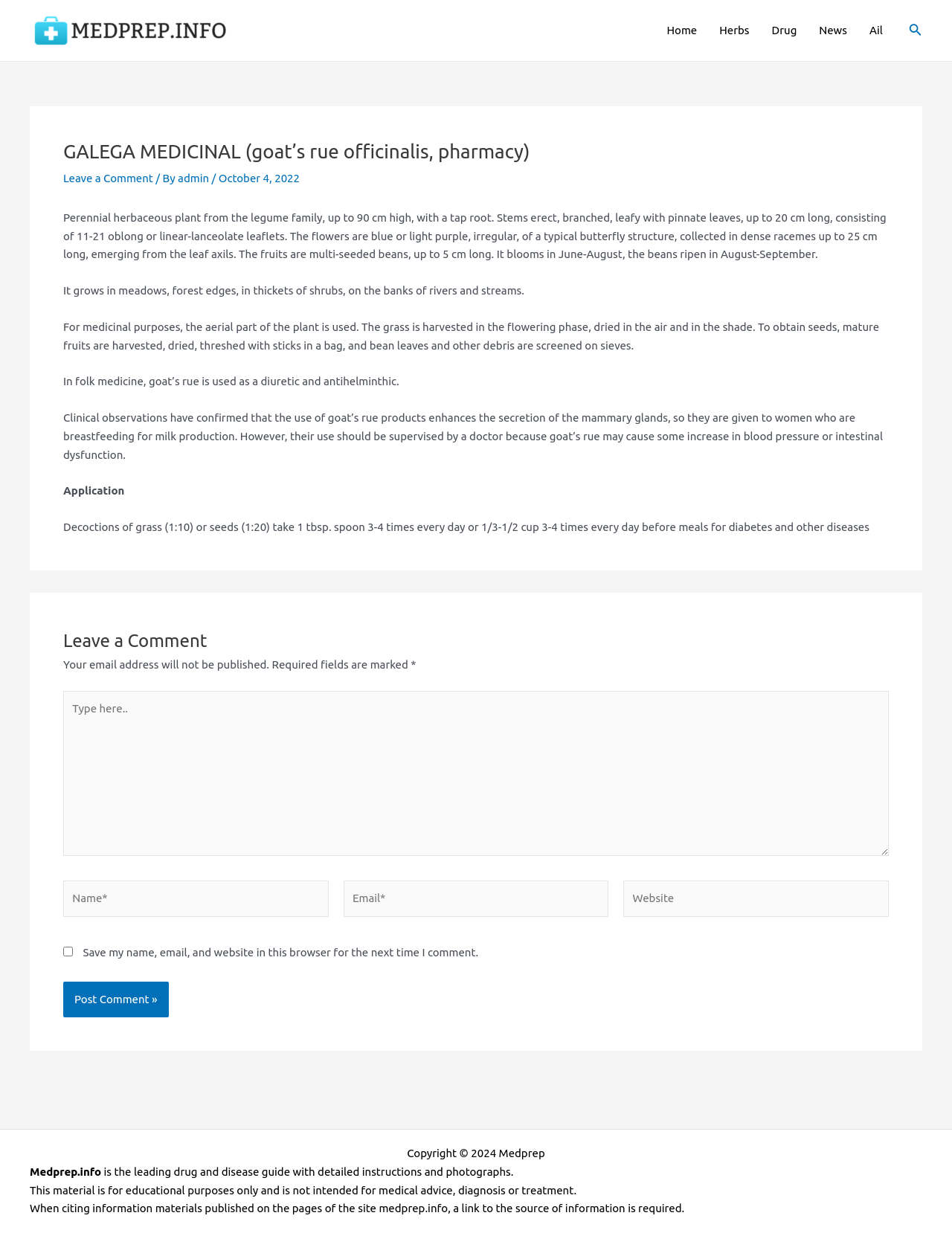Please find the bounding box coordinates of the element that you should click to achieve the following instruction: "Click the 'Herbs' link". The coordinates should be presented as four float numbers between 0 and 1: [left, top, right, bottom].

[0.744, 0.001, 0.799, 0.049]